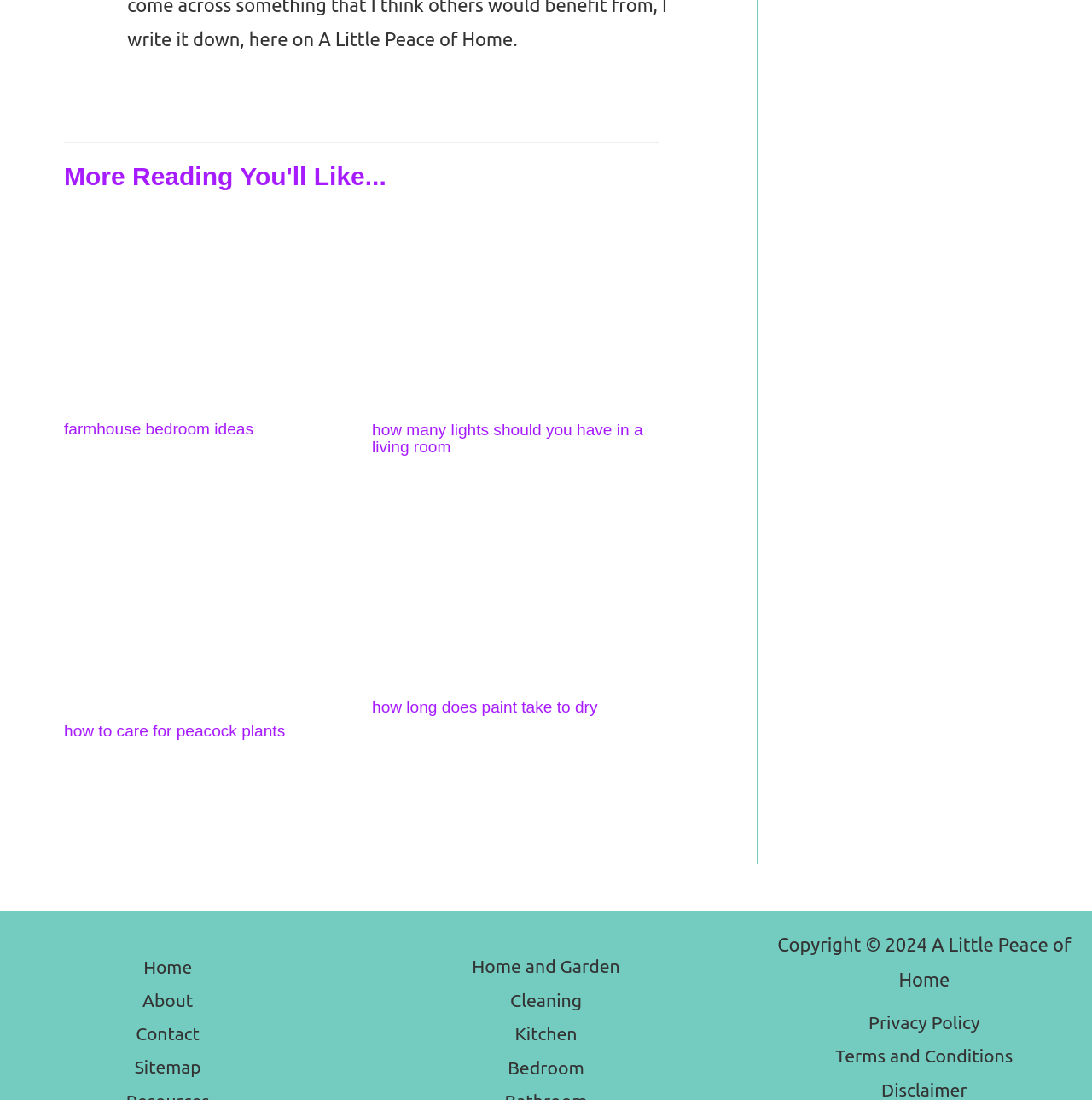Please provide the bounding box coordinates for the element that needs to be clicked to perform the instruction: "Read more about how many lights should you have in a living room". The coordinates must consist of four float numbers between 0 and 1, formatted as [left, top, right, bottom].

[0.341, 0.266, 0.603, 0.286]